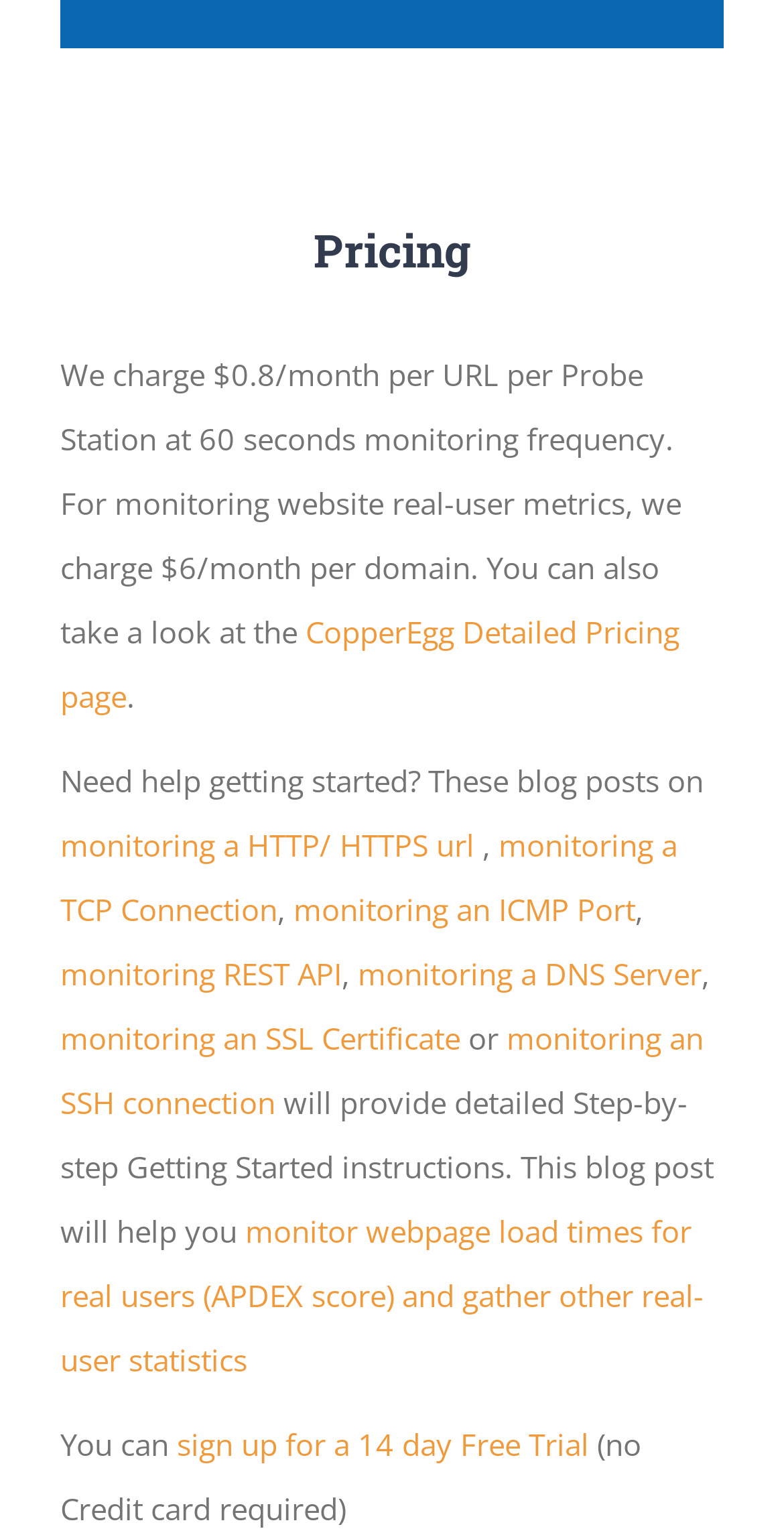Use the details in the image to answer the question thoroughly: 
How much does it cost to monitor a domain?

The cost of monitoring a domain is mentioned in the text 'For monitoring website real-user metrics, we charge $6/month per domain.' which indicates that the cost is $6 per month.